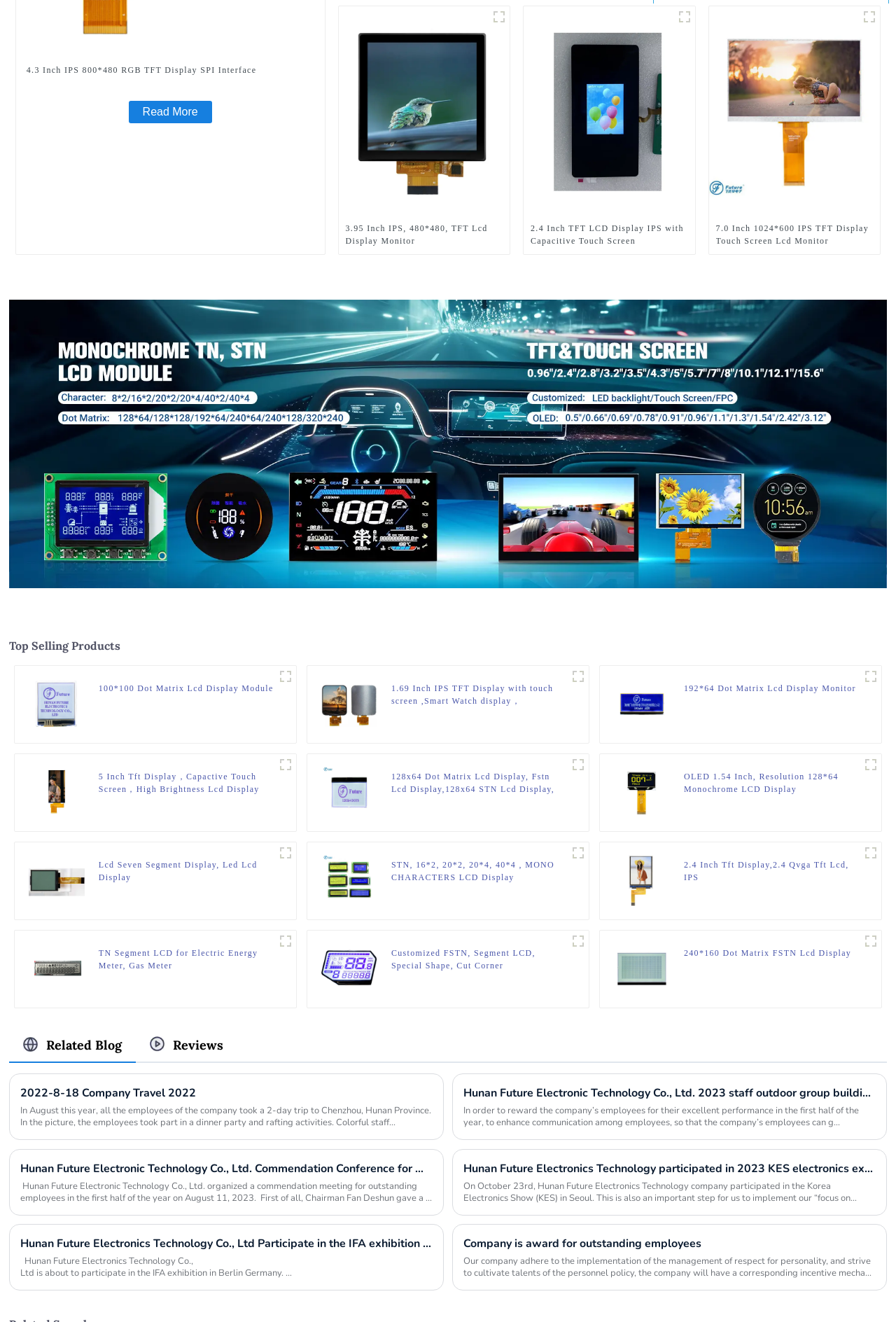What is the resolution of the 4.3 Inch IPS TFT Display?
Ensure your answer is thorough and detailed.

According to the link text '4.3 Inch IPS 800*480 RGB TFT Display SPI Interface', I can infer that the resolution of the 4.3 Inch IPS TFT Display is 800*480.